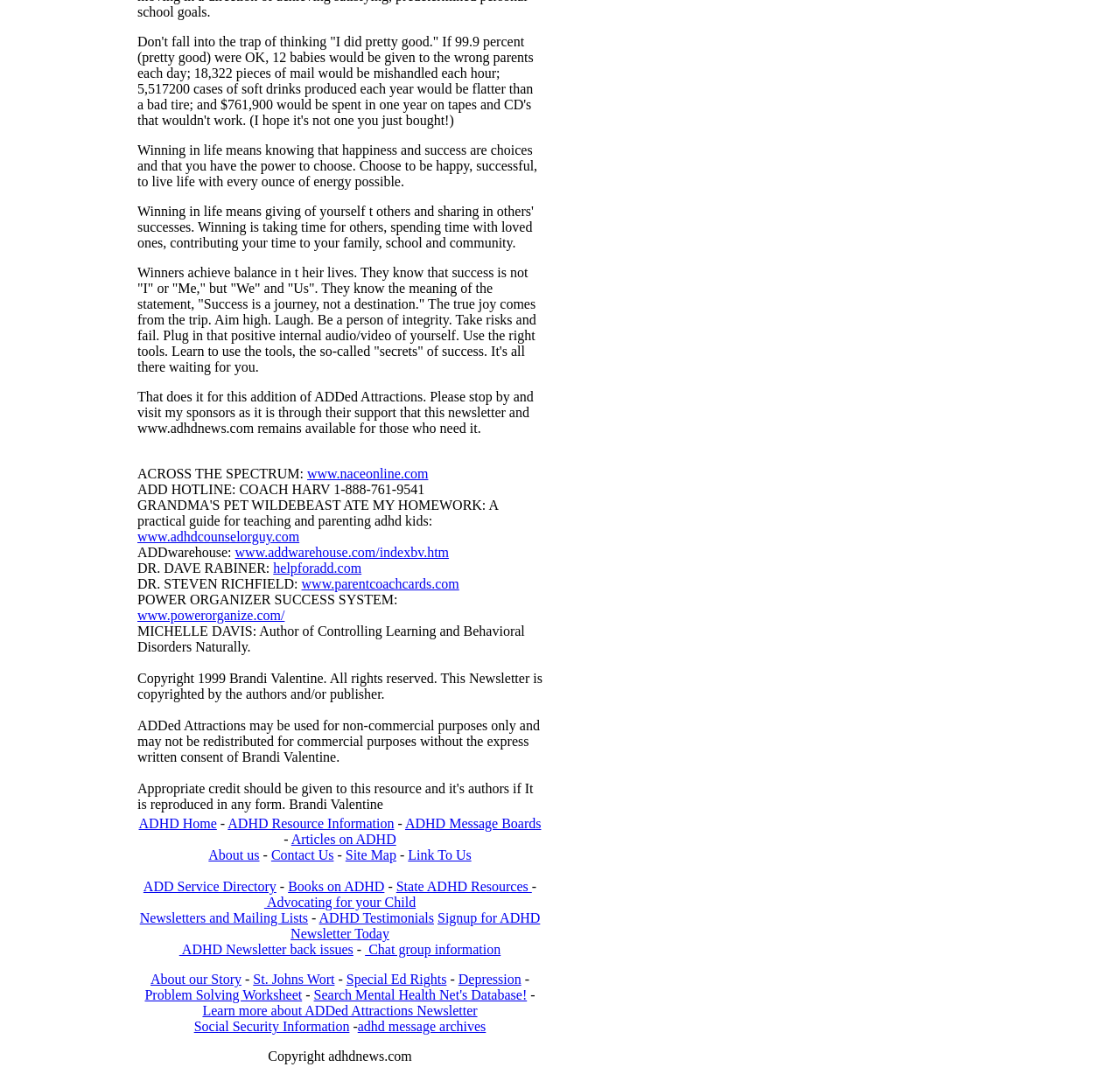Based on the image, give a detailed response to the question: Is the webpage related to mental health?

The webpage contains various links and resources related to ADHD, depression, and other mental health topics, indicating that the webpage is related to mental health.